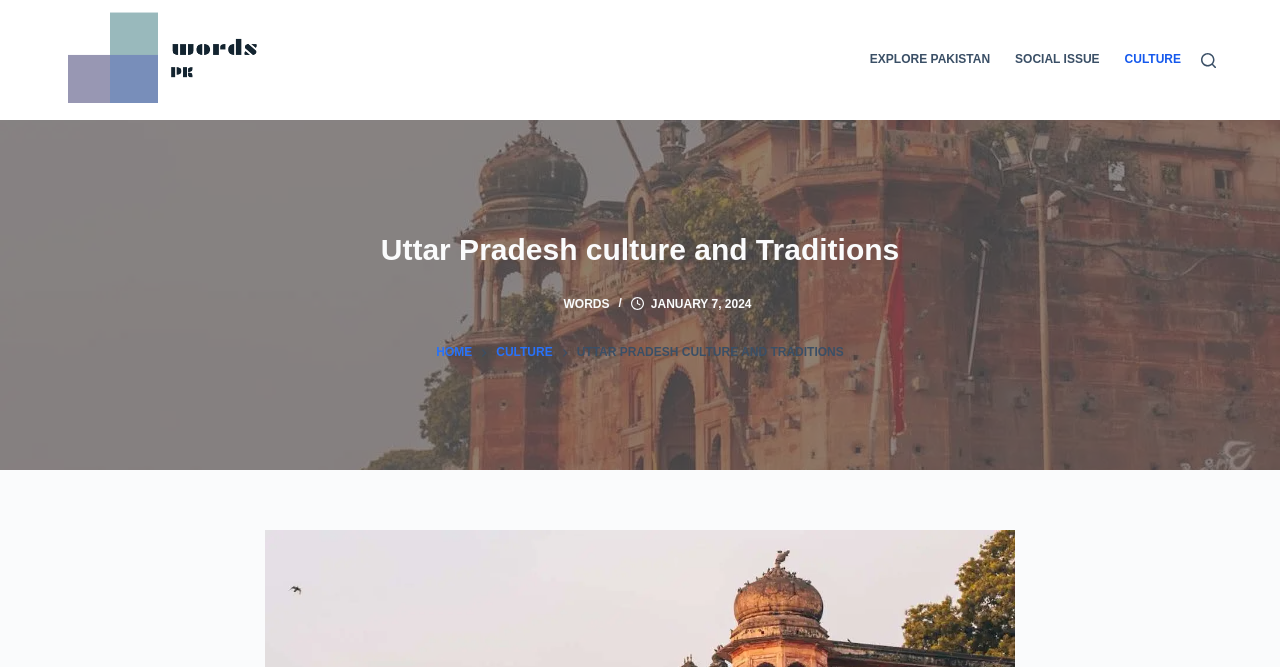Locate the bounding box coordinates of the clickable element to fulfill the following instruction: "View all Nossaman blogs". Provide the coordinates as four float numbers between 0 and 1 in the format [left, top, right, bottom].

None